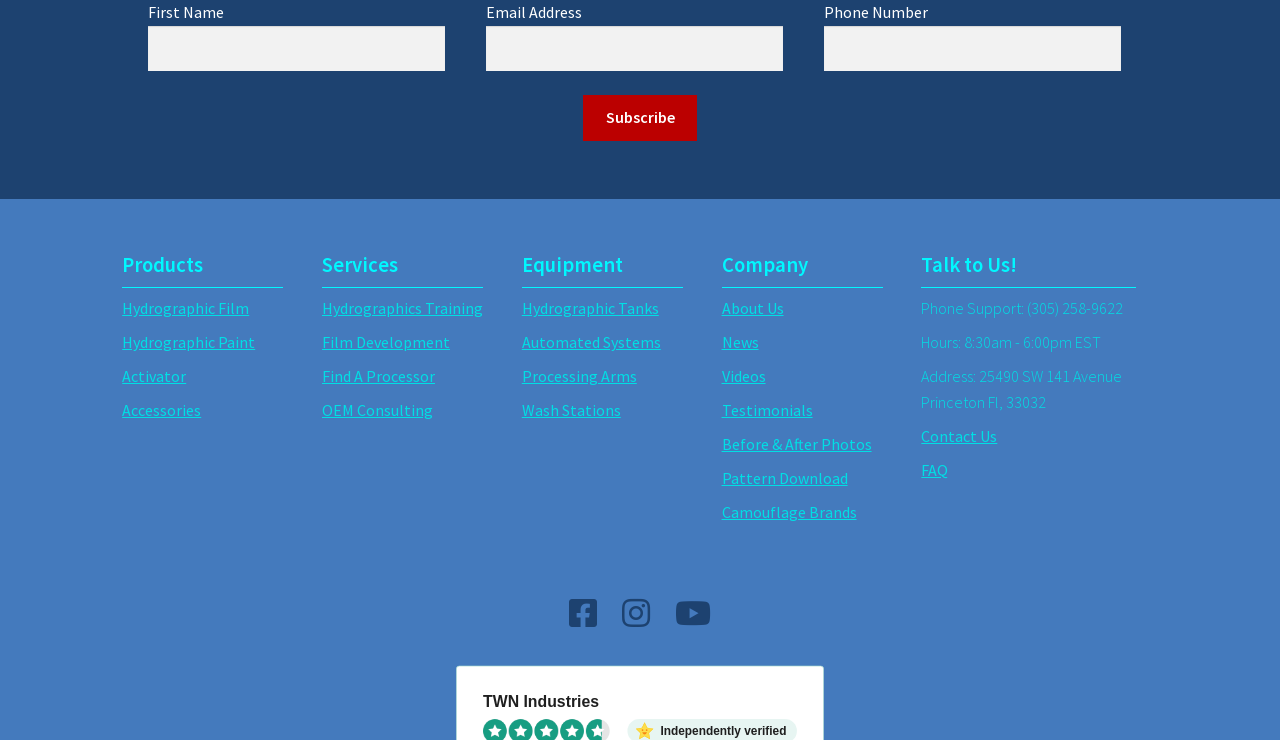Please indicate the bounding box coordinates for the clickable area to complete the following task: "View Hydrographic Film products". The coordinates should be specified as four float numbers between 0 and 1, i.e., [left, top, right, bottom].

[0.095, 0.403, 0.195, 0.43]